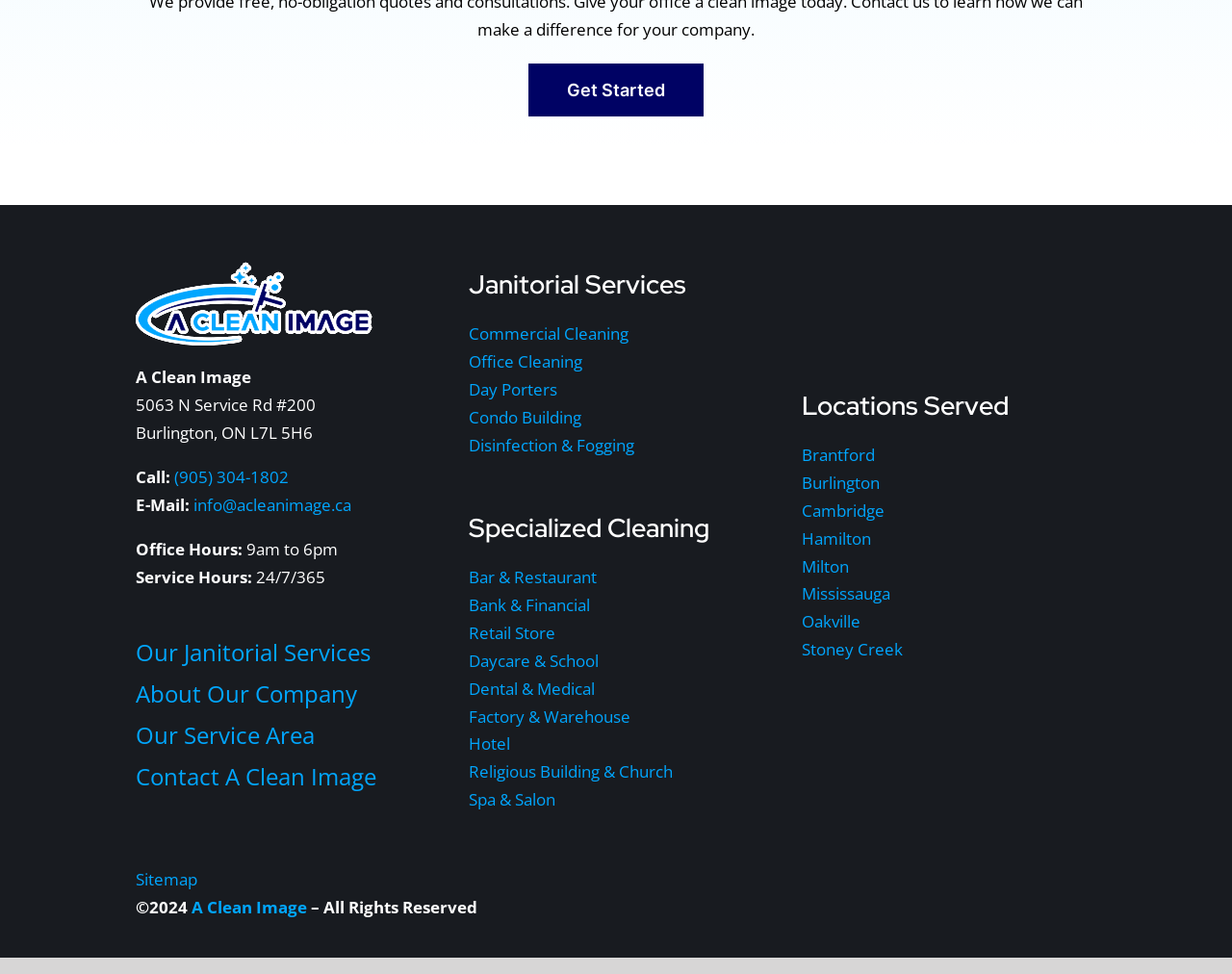Locate the bounding box of the UI element based on this description: "Religious Building & Church". Provide four float numbers between 0 and 1 as [left, top, right, bottom].

[0.38, 0.781, 0.546, 0.804]